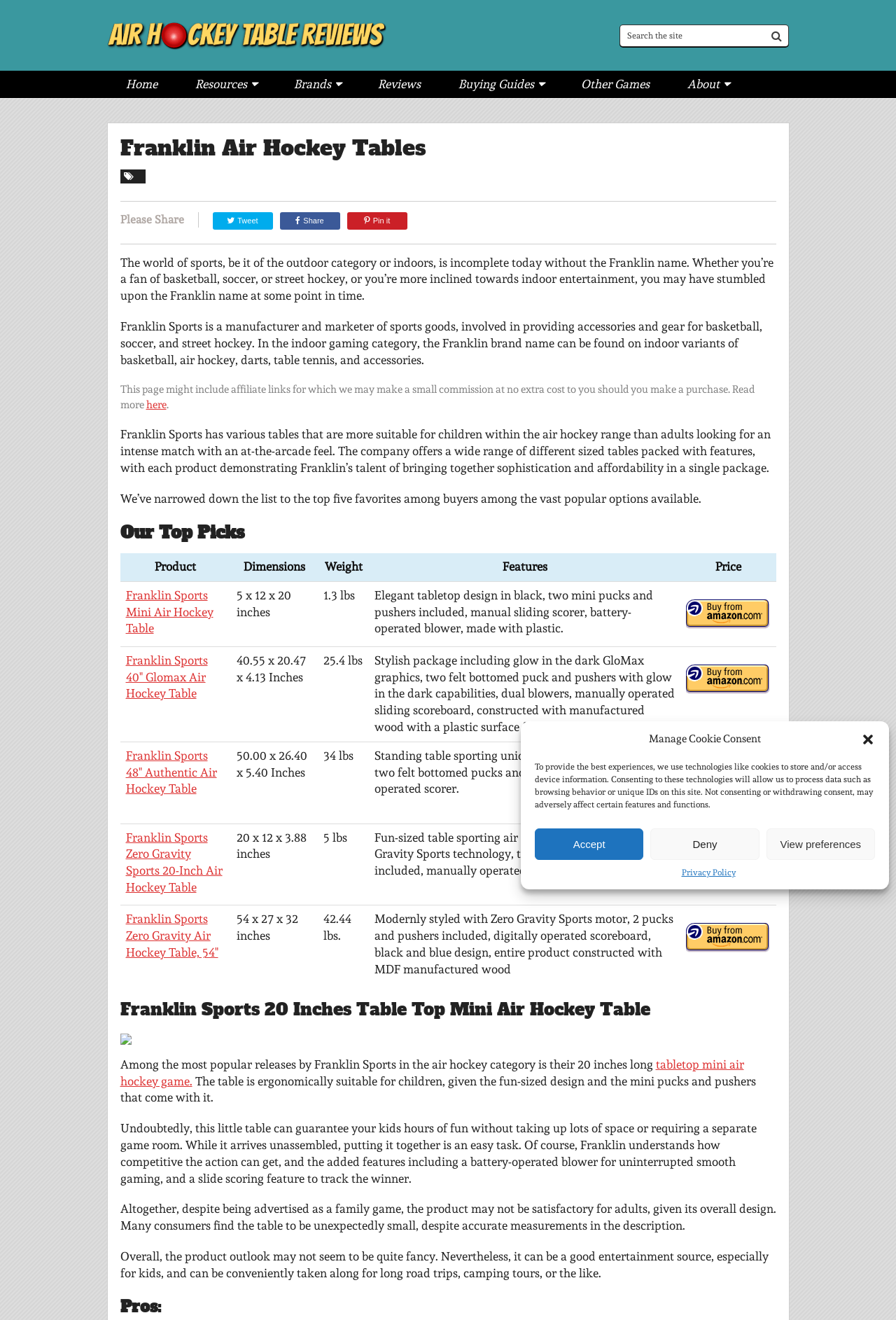Can you provide the bounding box coordinates for the element that should be clicked to implement the instruction: "Buy from Amazon"?

[0.766, 0.454, 0.86, 0.476]